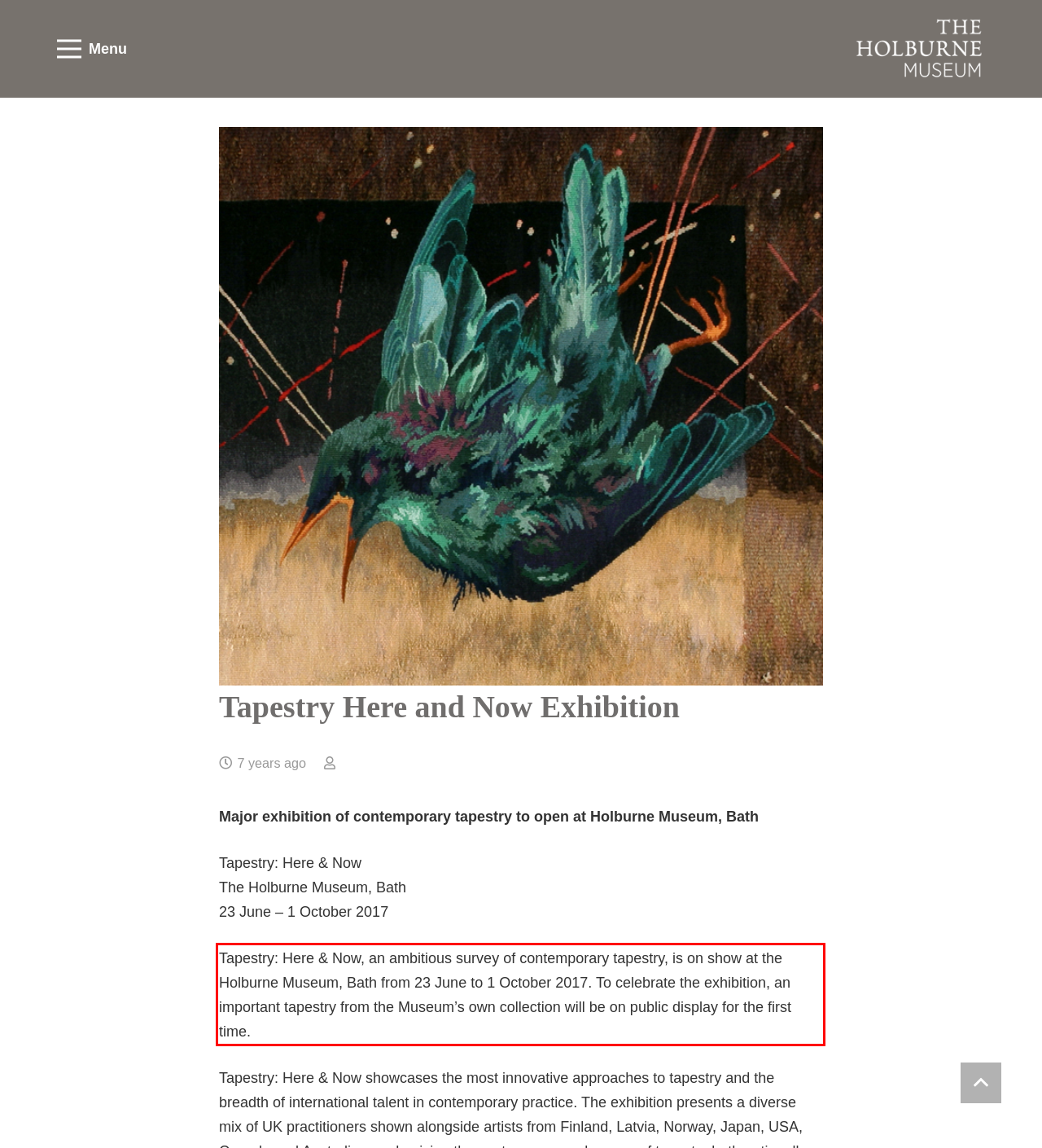Given a screenshot of a webpage containing a red bounding box, perform OCR on the text within this red bounding box and provide the text content.

Tapestry: Here & Now, an ambitious survey of contemporary tapestry, is on show at the Holburne Museum, Bath from 23 June to 1 October 2017. To celebrate the exhibition, an important tapestry from the Museum’s own collection will be on public display for the first time.